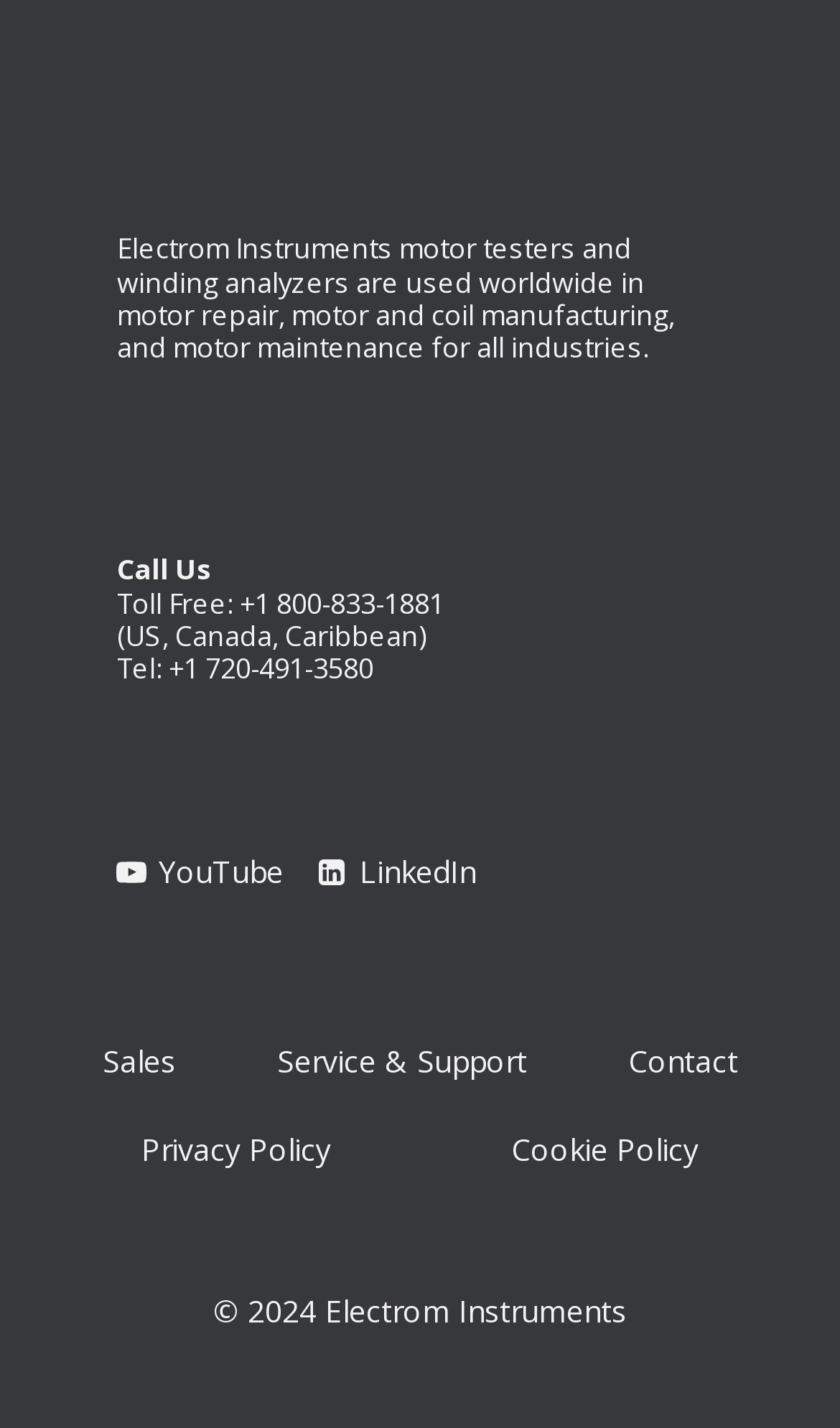Identify the bounding box coordinates for the UI element described as: "Sales".

[0.091, 0.714, 0.24, 0.775]